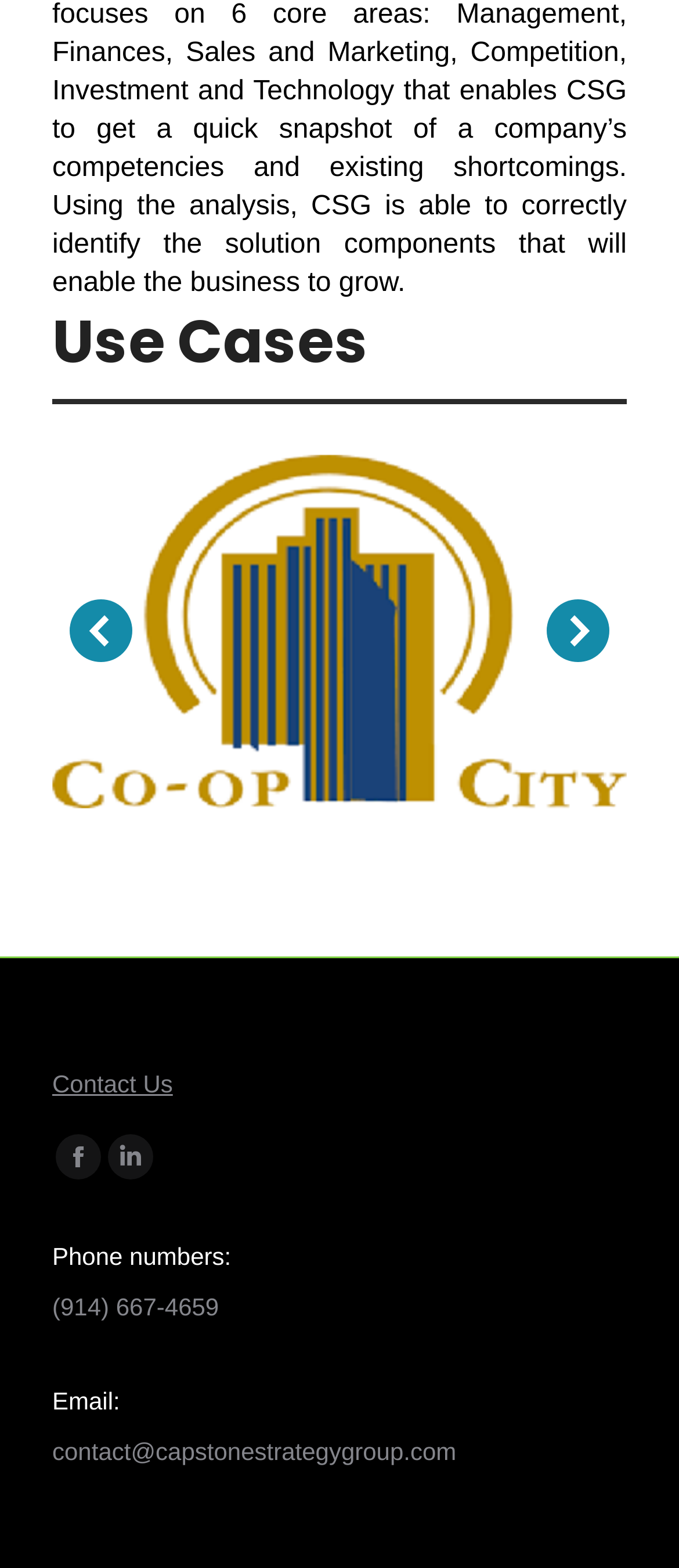What social media platforms are listed?
Answer the question with as much detail as possible.

I found the social media platforms by looking at the section that says 'Find us on:' and then reading the icons and their corresponding text, which are Facebook and Linkedin.